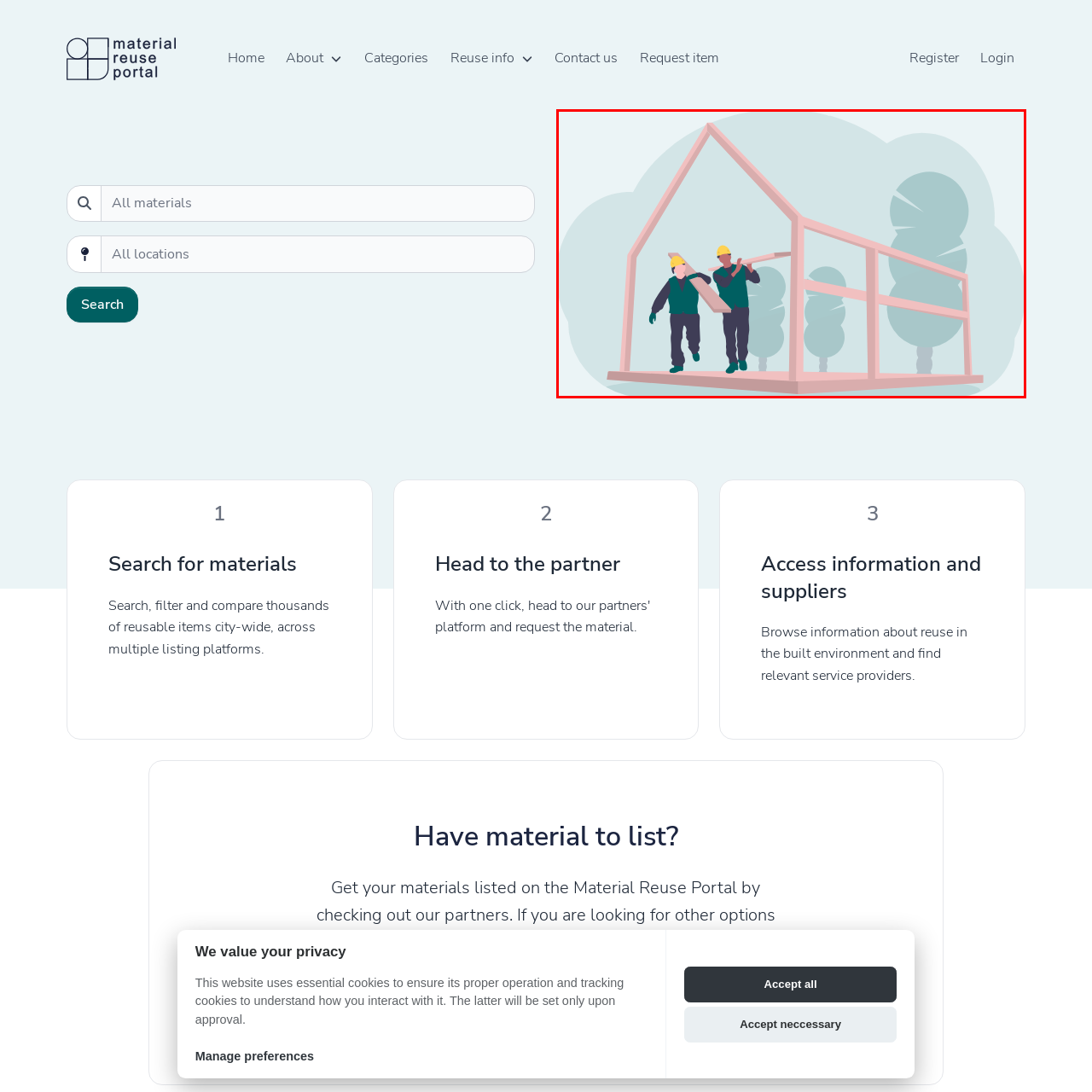Provide a thorough description of the scene depicted within the red bounding box.

The image illustrates two construction workers engaged in a task, showcasing teamwork in the building process. They are depicted wearing yellow hard hats and dark green clothing, reinforcing a sense of safety and professionalism. One worker is carrying a wooden plank, while the other assists by supporting it as they move it inside a frame that represents the skeletal structure of a building. The background features soft, stylized trees, which add a natural touch to the construction scene. This visual emphasizes the importance of collaboration in construction projects and highlights the theme of material reuse, aligning with the ideas promoted by the Material Reuse Portal.